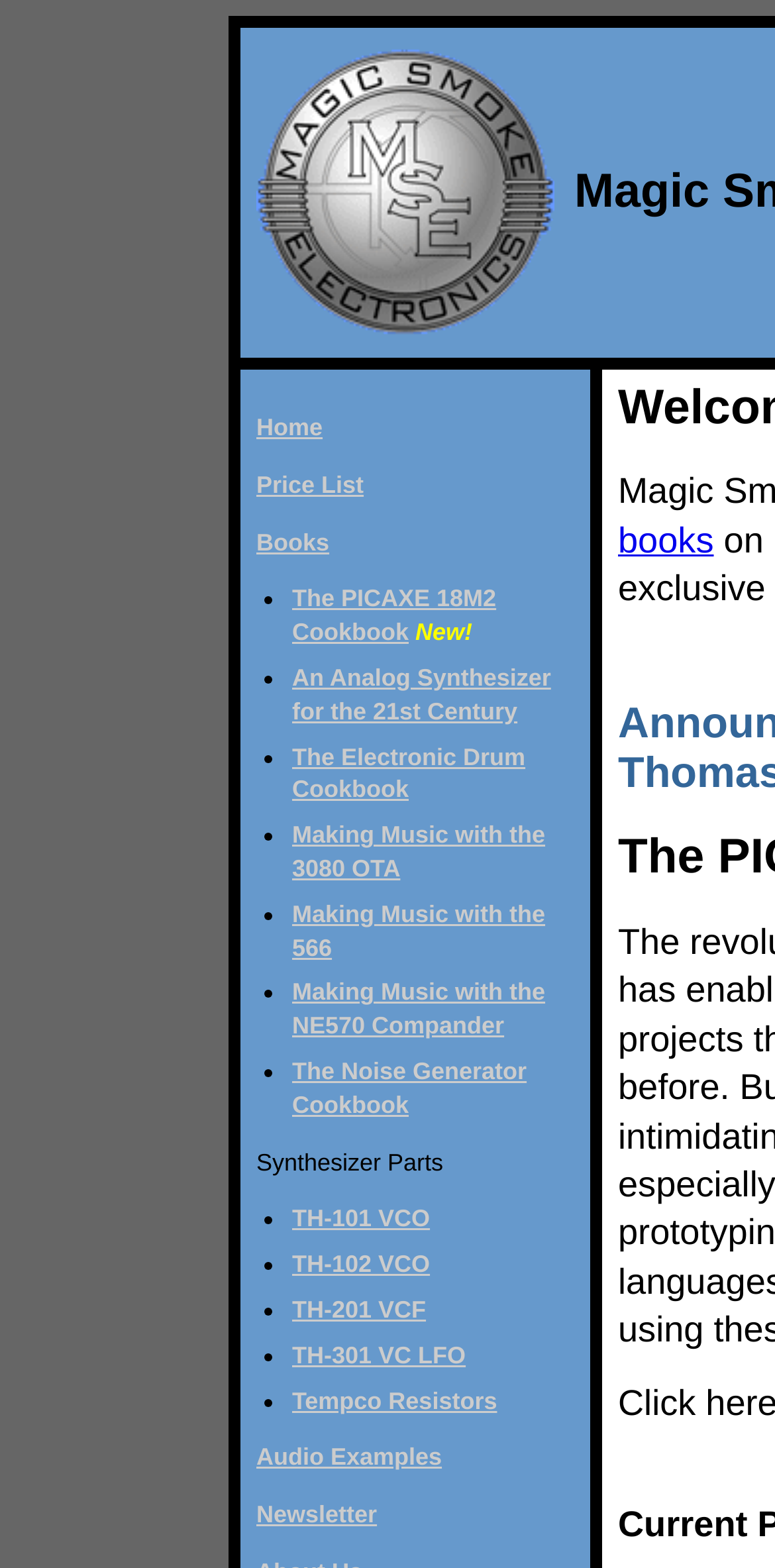What is the last synthesizer book listed?
Using the image as a reference, answer with just one word or a short phrase.

The Noise Generator Cookbook